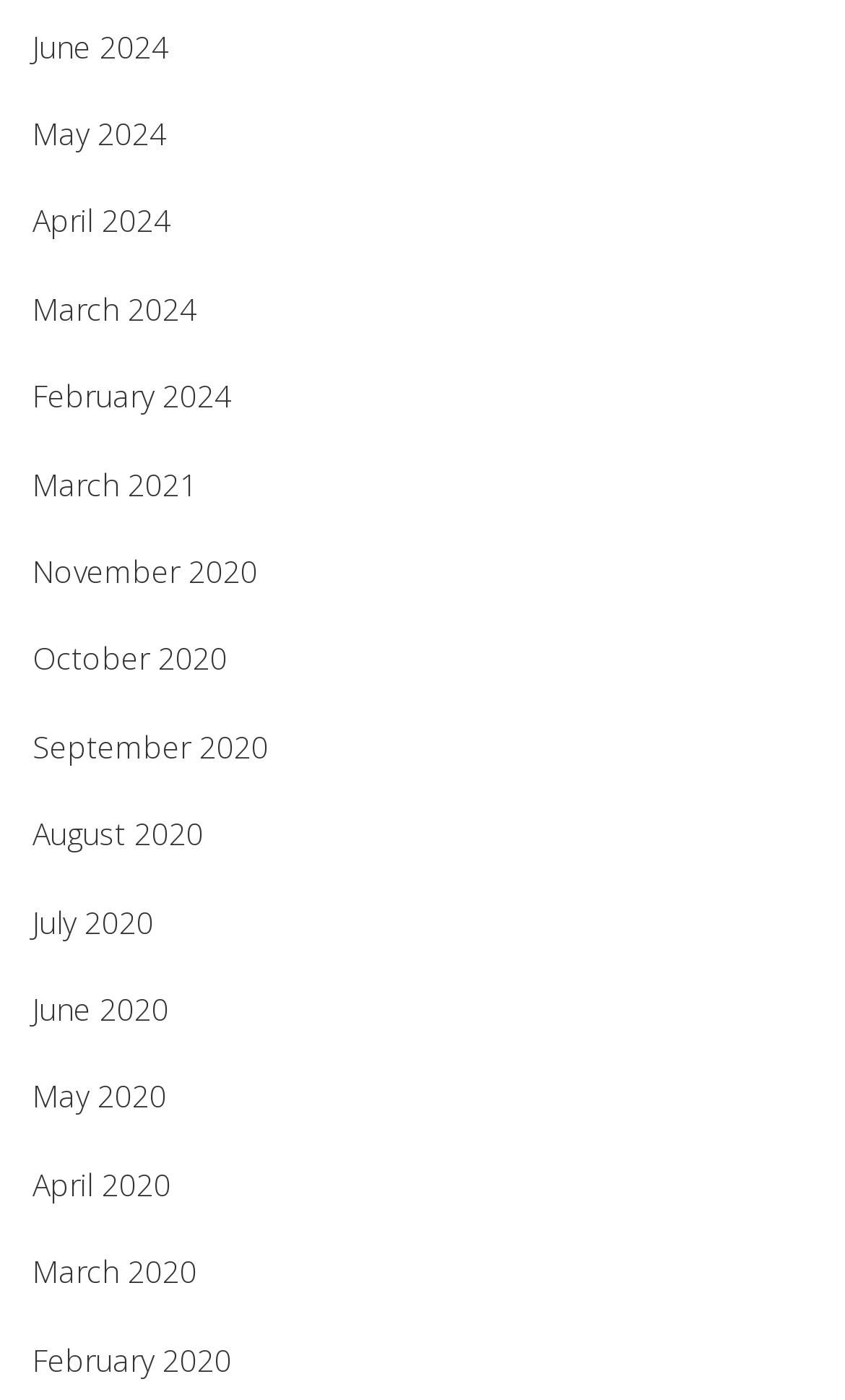What is the earliest month listed?
Analyze the image and deliver a detailed answer to the question.

By examining the list of links, I can see that the earliest month listed is February 2020, which is the last link in the list.